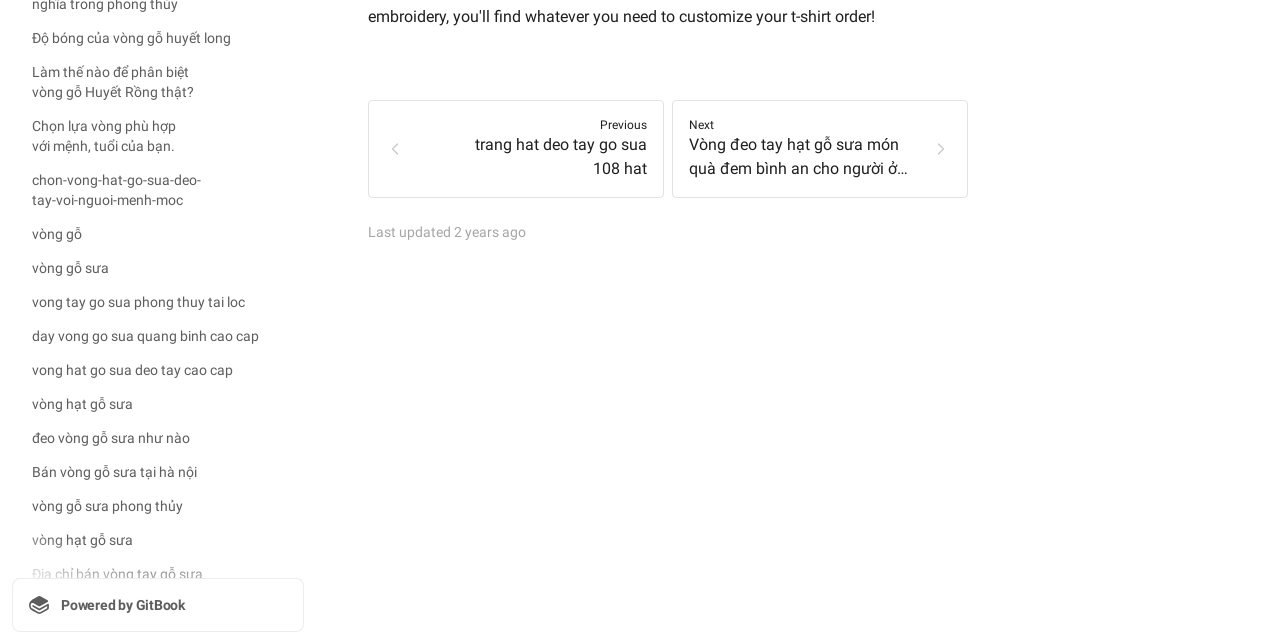Identify the bounding box coordinates of the HTML element based on this description: "vòng gỗ sưa".

[0.009, 0.394, 0.238, 0.444]